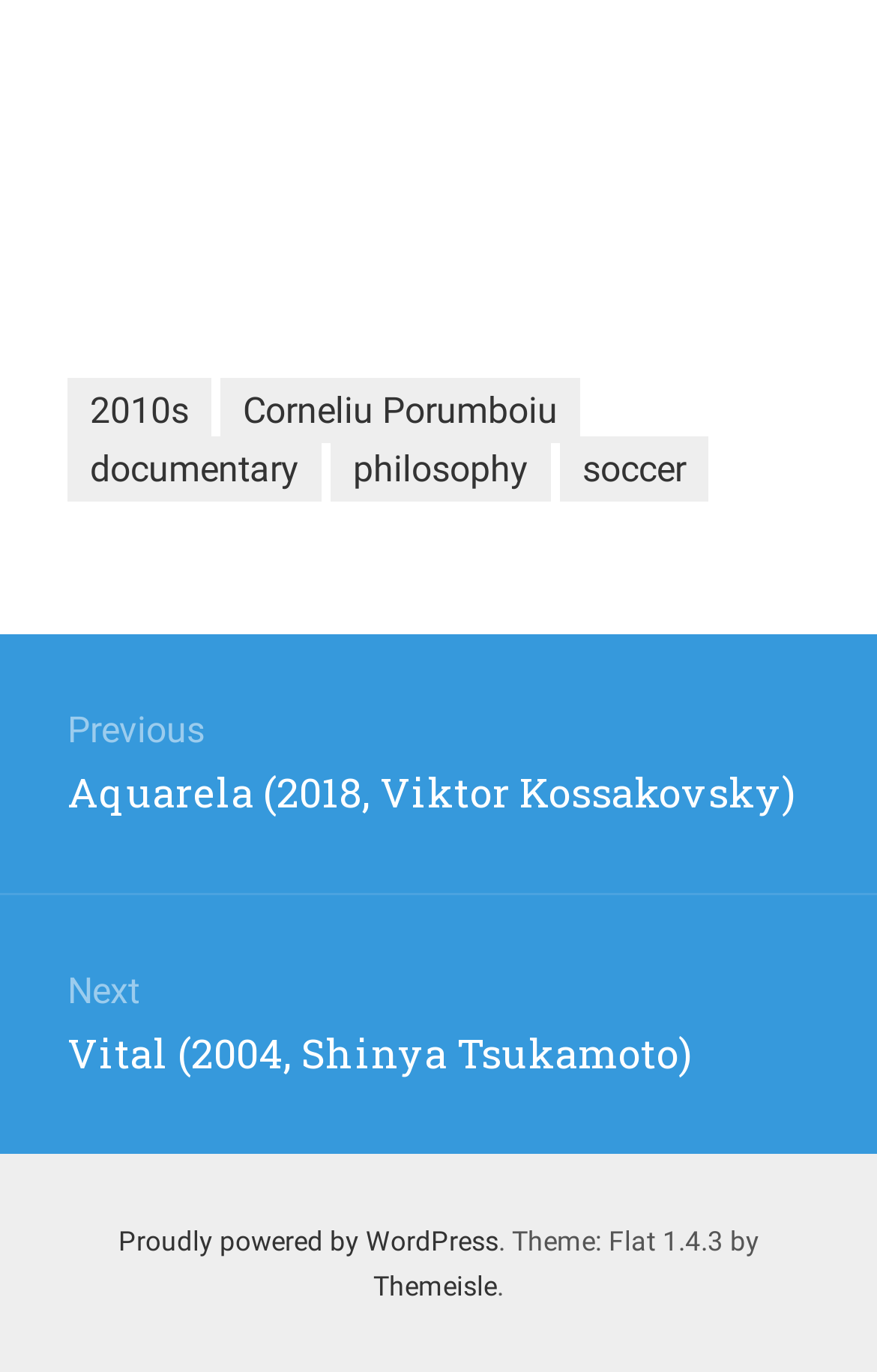Specify the bounding box coordinates for the region that must be clicked to perform the given instruction: "Read about 2010s".

[0.077, 0.275, 0.241, 0.323]